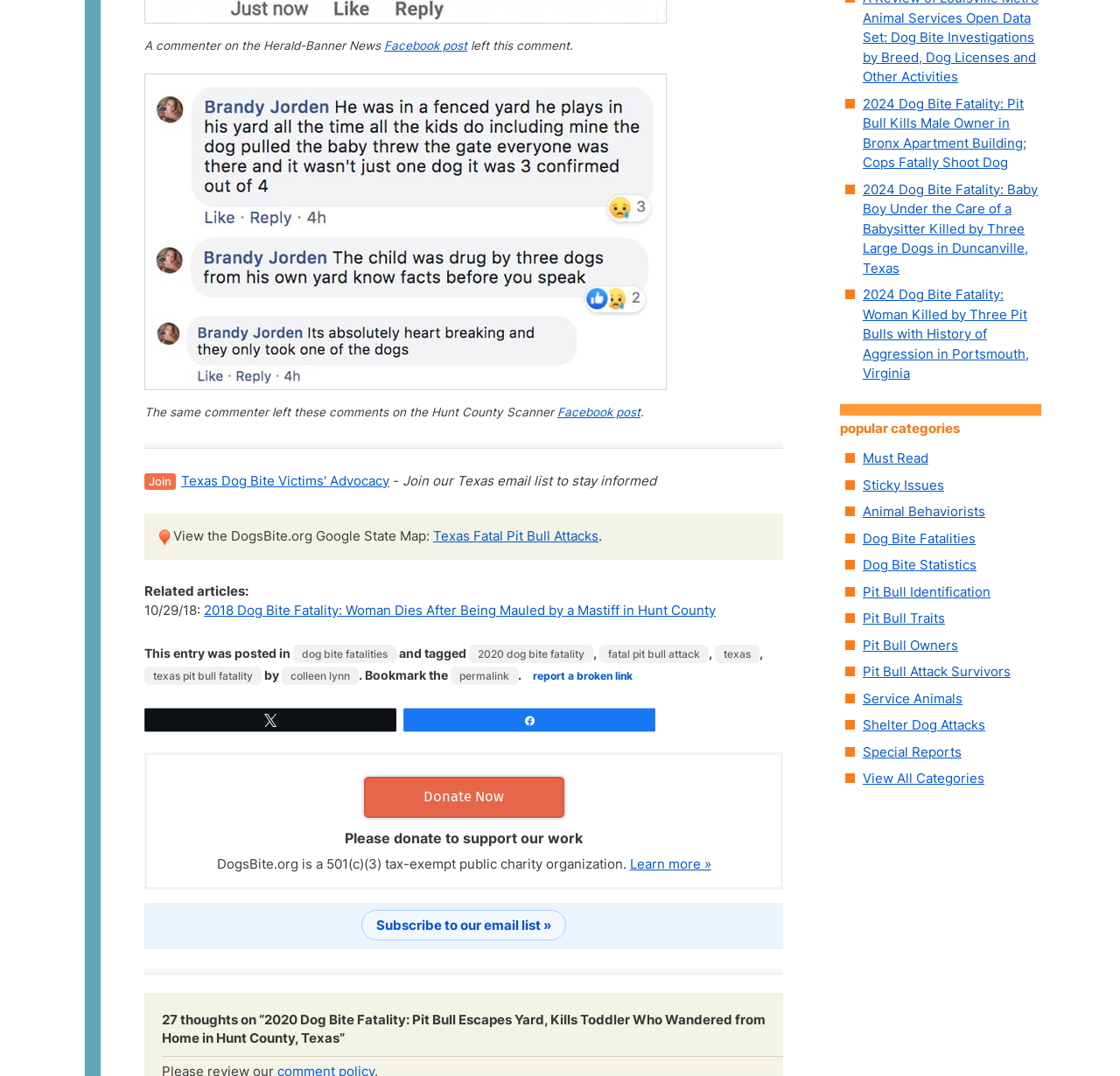Please find the bounding box coordinates in the format (top-left x, top-left y, bottom-right x, bottom-right y) for the given element description. Ensure the coordinates are floating point numbers between 0 and 1. Description: Special Reports

[0.77, 0.691, 0.859, 0.706]